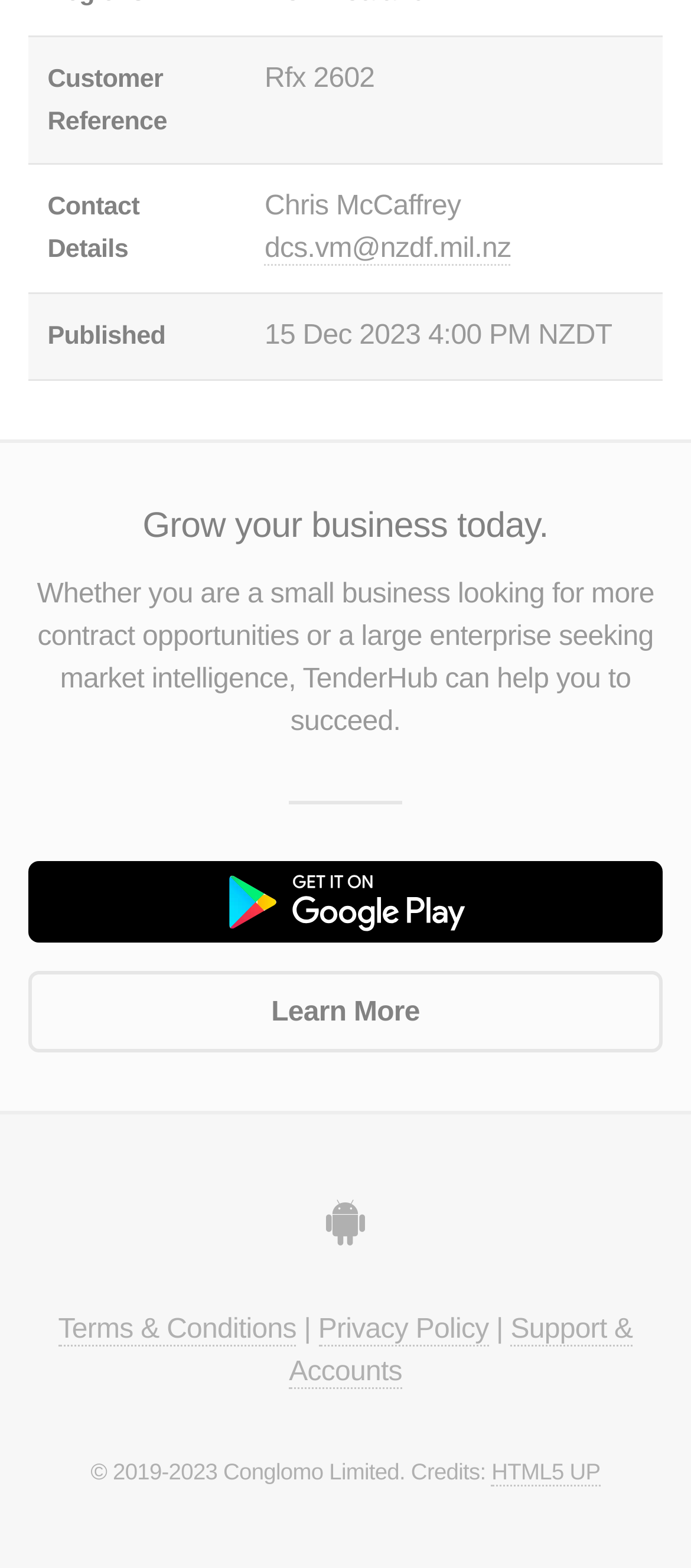Refer to the image and provide an in-depth answer to the question: 
What is the copyright year range?

The copyright year range is '2019-2023' which is mentioned at the bottom of the webpage, along with the company name 'Conglomo Limited'.